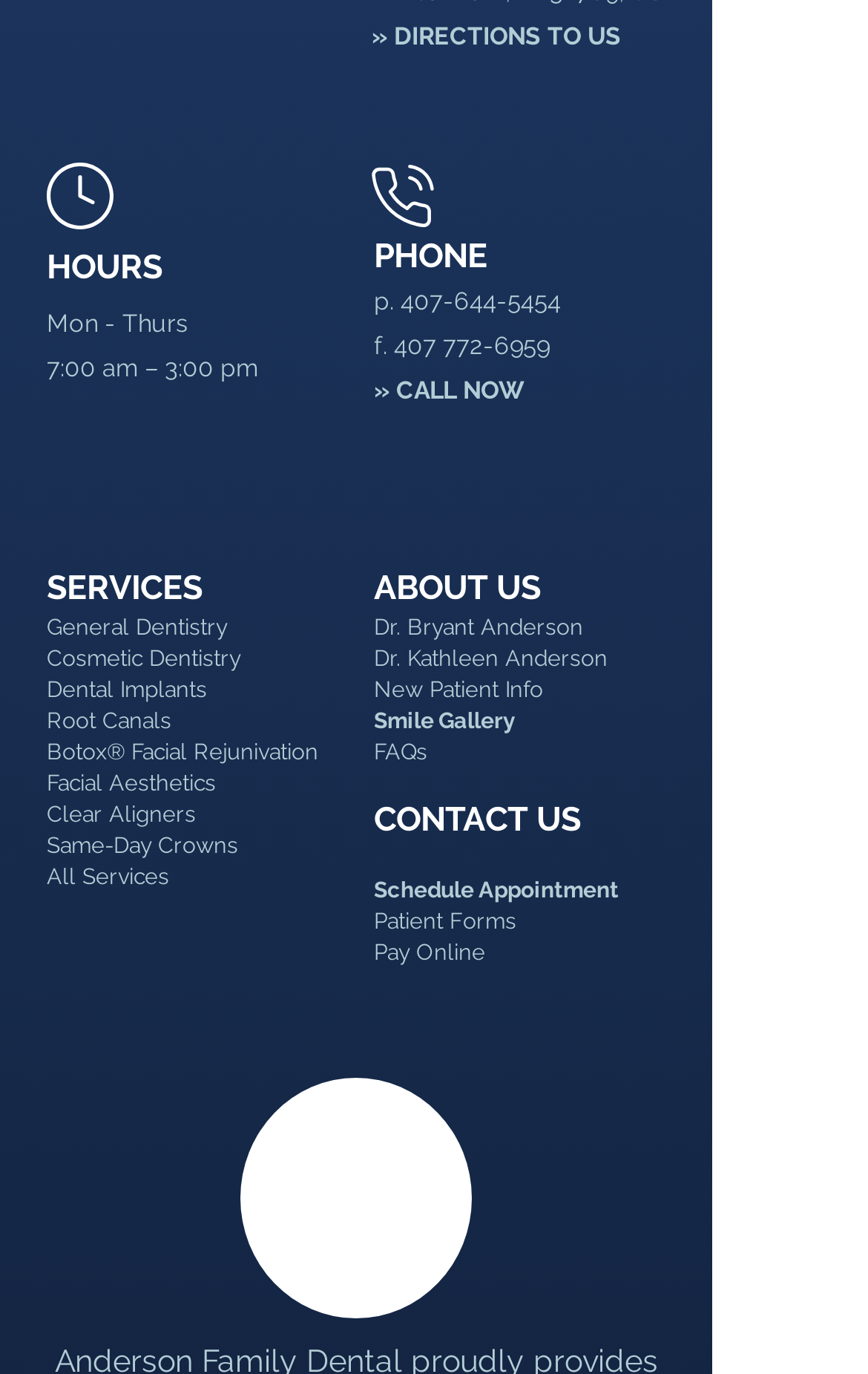What is the business name?
Use the information from the screenshot to give a comprehensive response to the question.

I found the business name by looking at the bottom of the page, where I saw an iframe with an image and a link with the text 'Anderson Family Dental', which indicates the business name.